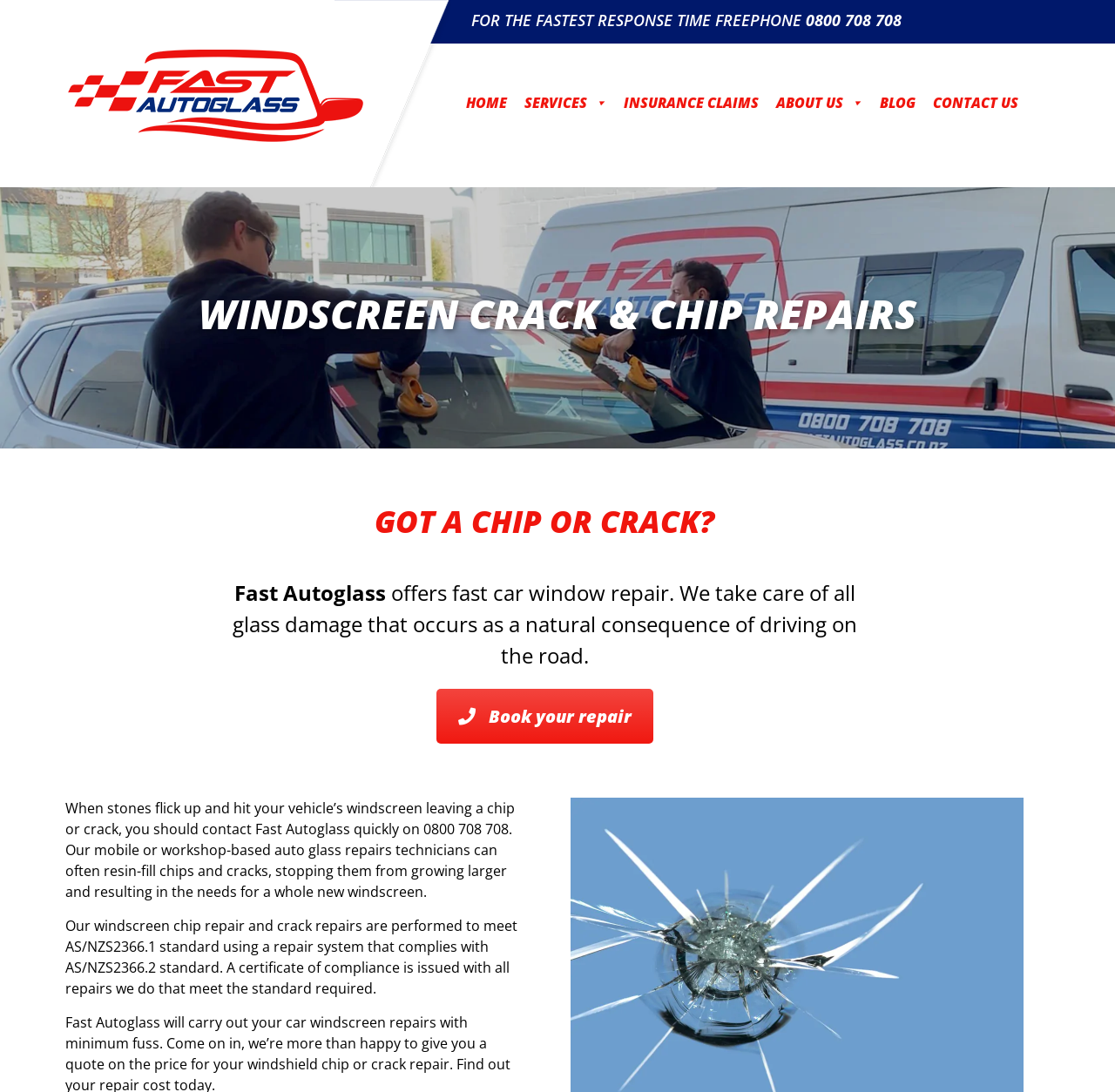What is the main heading displayed on the webpage? Please provide the text.

GOT A CHIP OR CRACK?